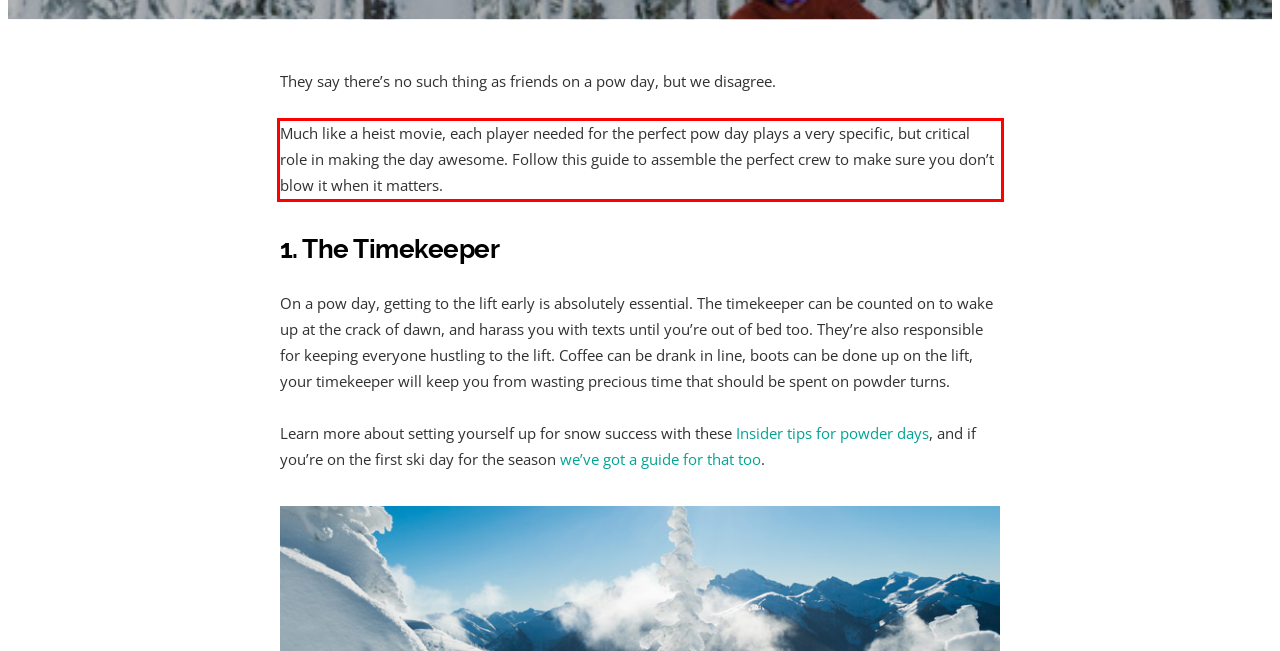You are provided with a screenshot of a webpage that includes a UI element enclosed in a red rectangle. Extract the text content inside this red rectangle.

Much like a heist movie, each player needed for the perfect pow day plays a very specific, but critical role in making the day awesome. Follow this guide to assemble the perfect crew to make sure you don’t blow it when it matters.